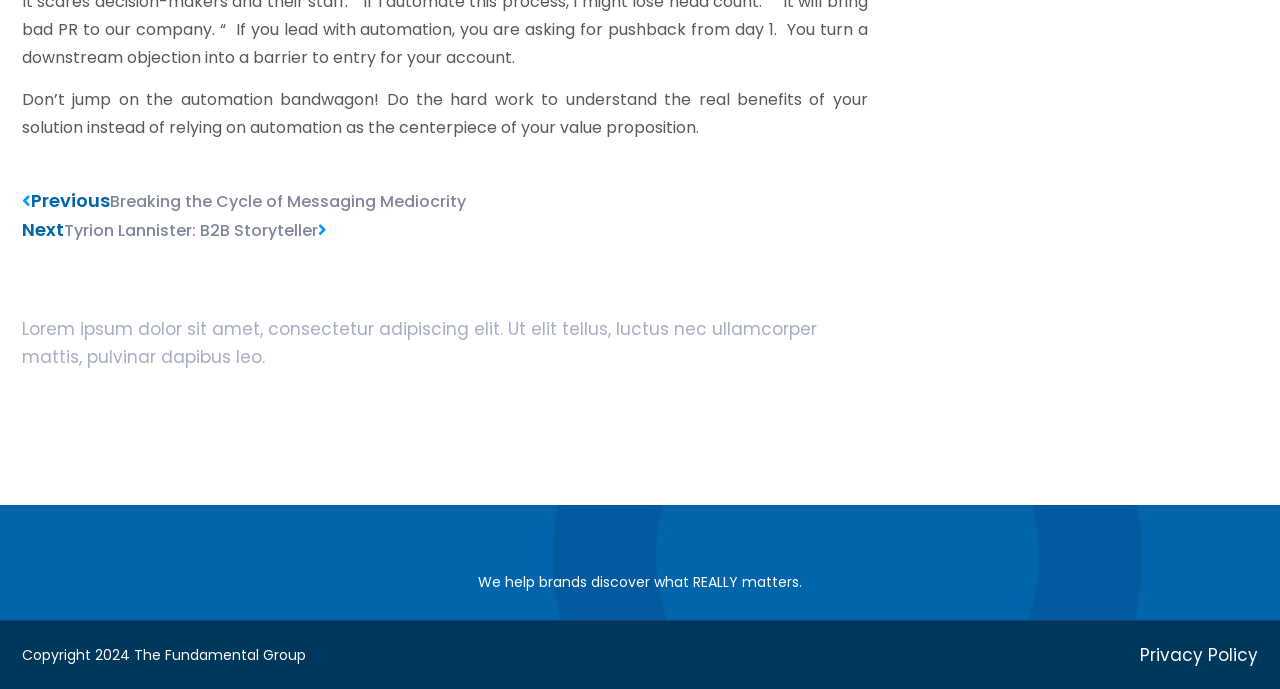Using the element description: "Privacy Policy", determine the bounding box coordinates for the specified UI element. The coordinates should be four float numbers between 0 and 1, [left, top, right, bottom].

[0.891, 0.931, 0.983, 0.972]